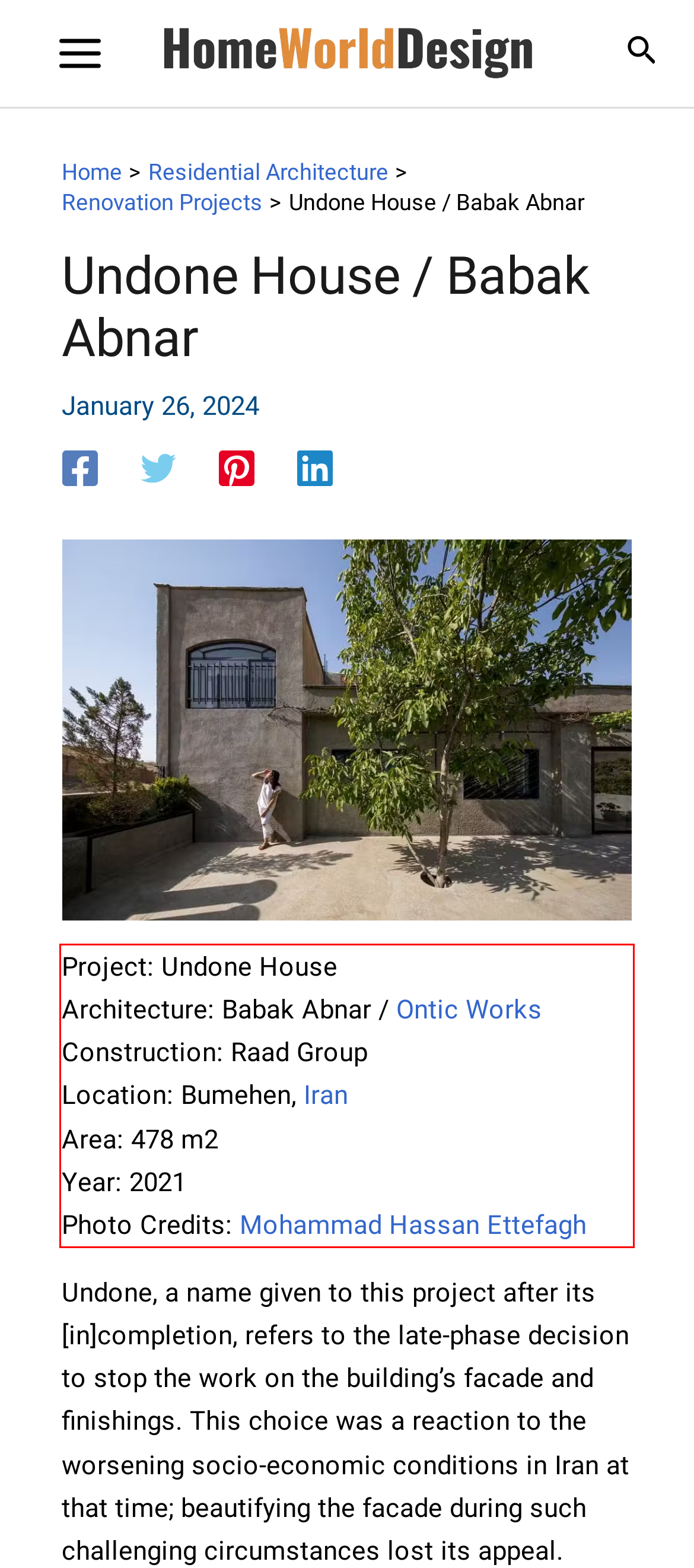Please identify the text within the red rectangular bounding box in the provided webpage screenshot.

Project: Undone House Architecture: Babak Abnar / Ontic Works Construction: Raad Group Location: Bumehen, Iran Area: 478 m2 Year: 2021 Photo Credits: Mohammad Hassan Ettefagh